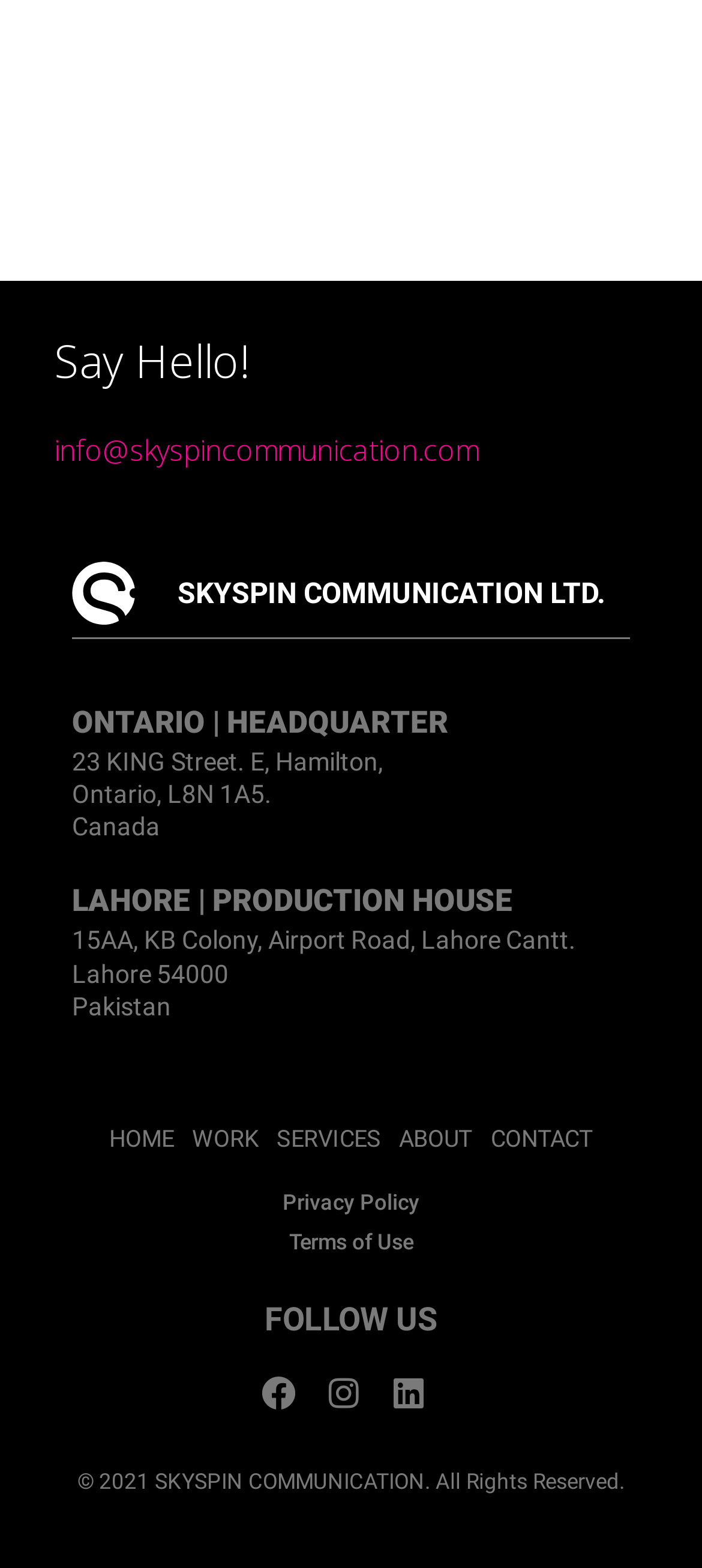Identify the bounding box coordinates of the section that should be clicked to achieve the task described: "Click the 'HOME' link".

[0.142, 0.71, 0.26, 0.744]